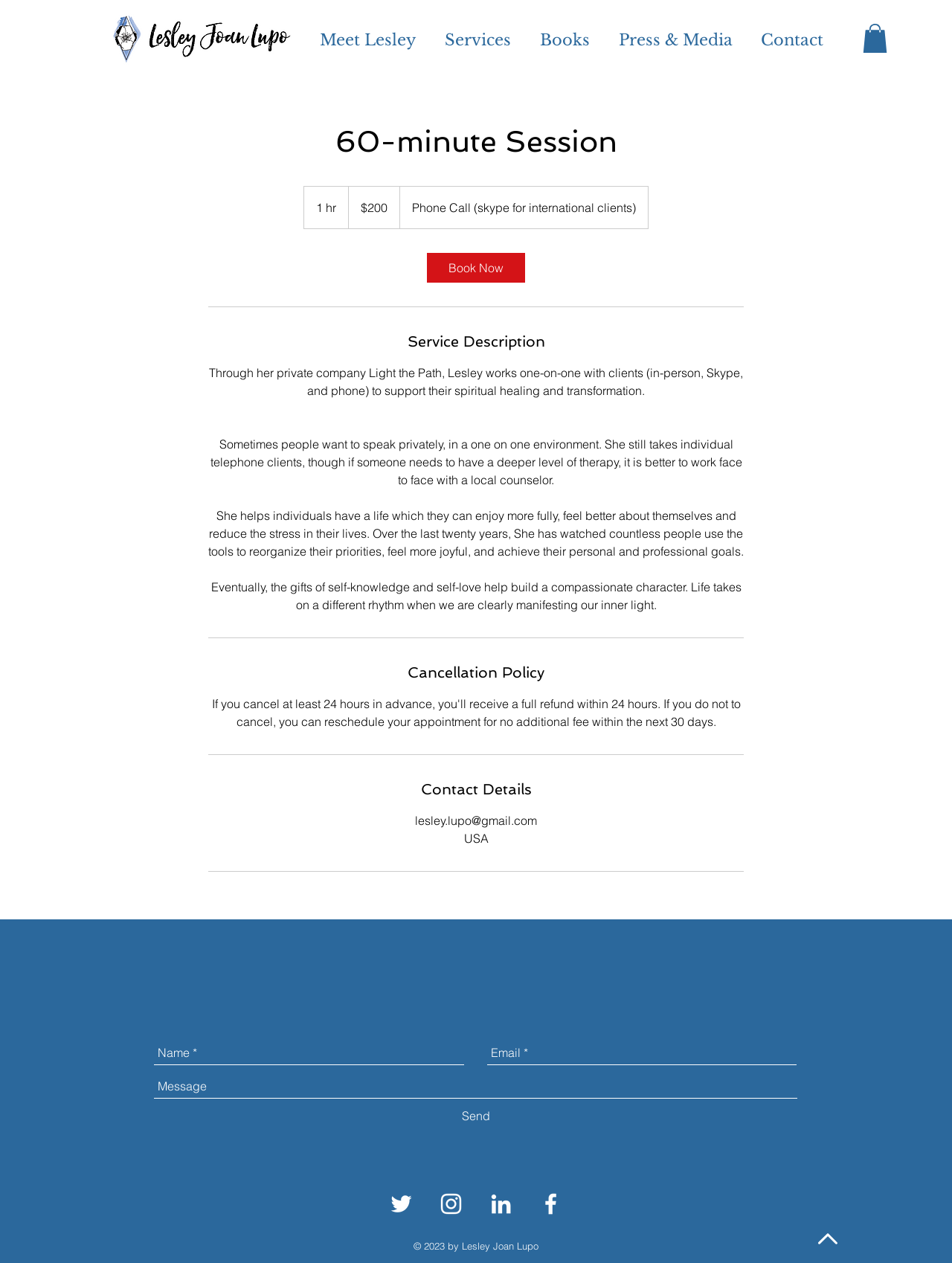From the given element description: "aria-label="Message" name="message" placeholder="Message"", find the bounding box for the UI element. Provide the coordinates as four float numbers between 0 and 1, in the order [left, top, right, bottom].

[0.162, 0.85, 0.838, 0.87]